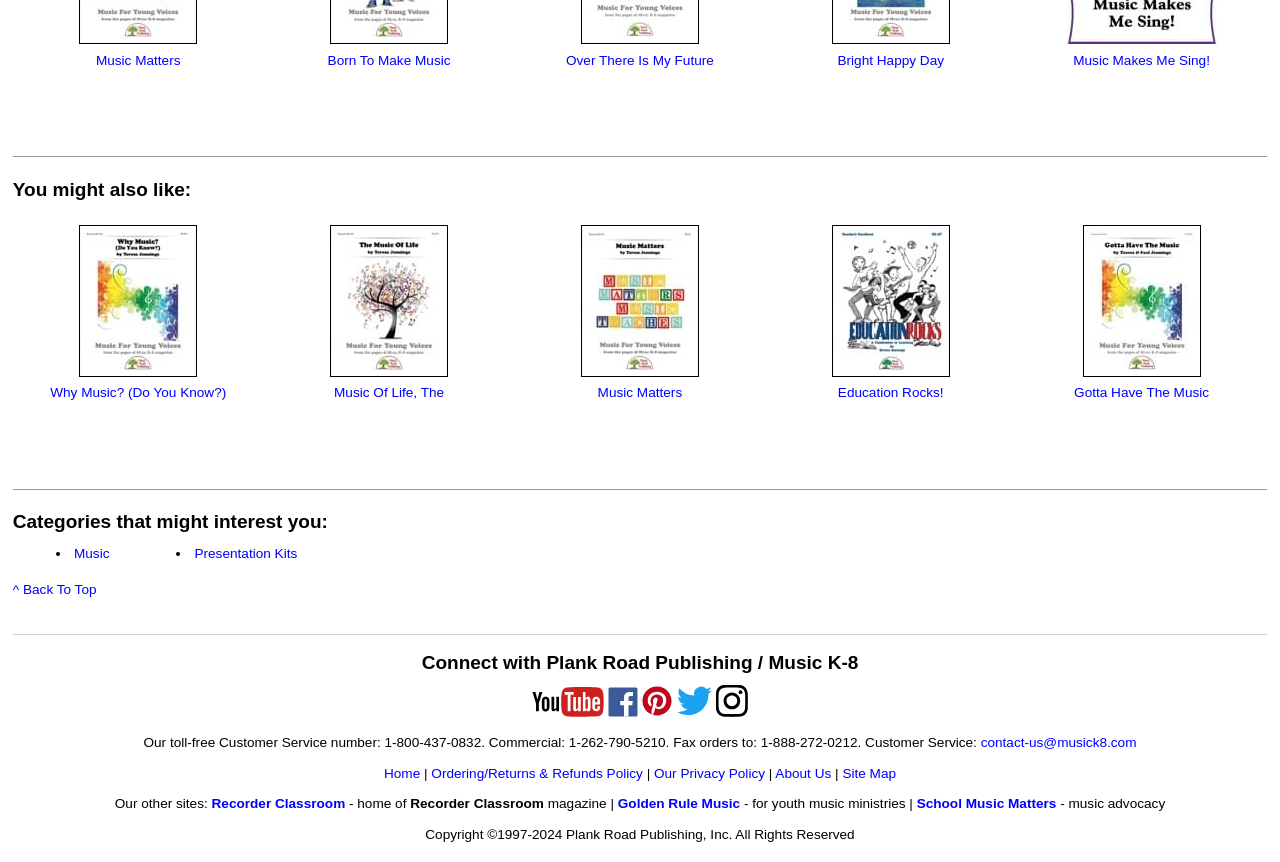Using floating point numbers between 0 and 1, provide the bounding box coordinates in the format (top-left x, top-left y, bottom-right x, bottom-right y). Locate the UI element described here: Why Music? (Do You Know?)

[0.02, 0.259, 0.196, 0.468]